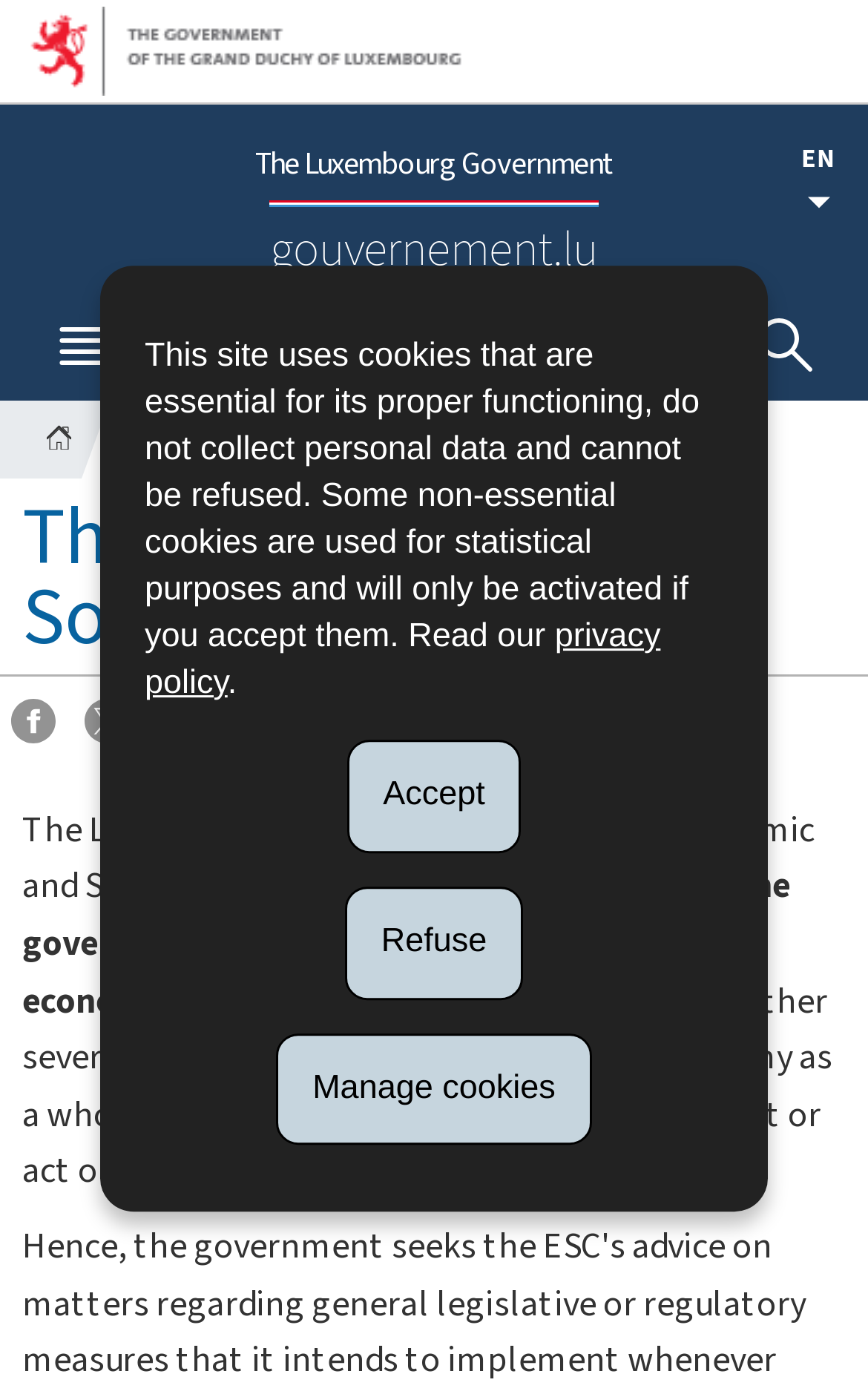Please identify the bounding box coordinates of the area I need to click to accomplish the following instruction: "Share on Facebook".

[0.013, 0.502, 0.064, 0.546]